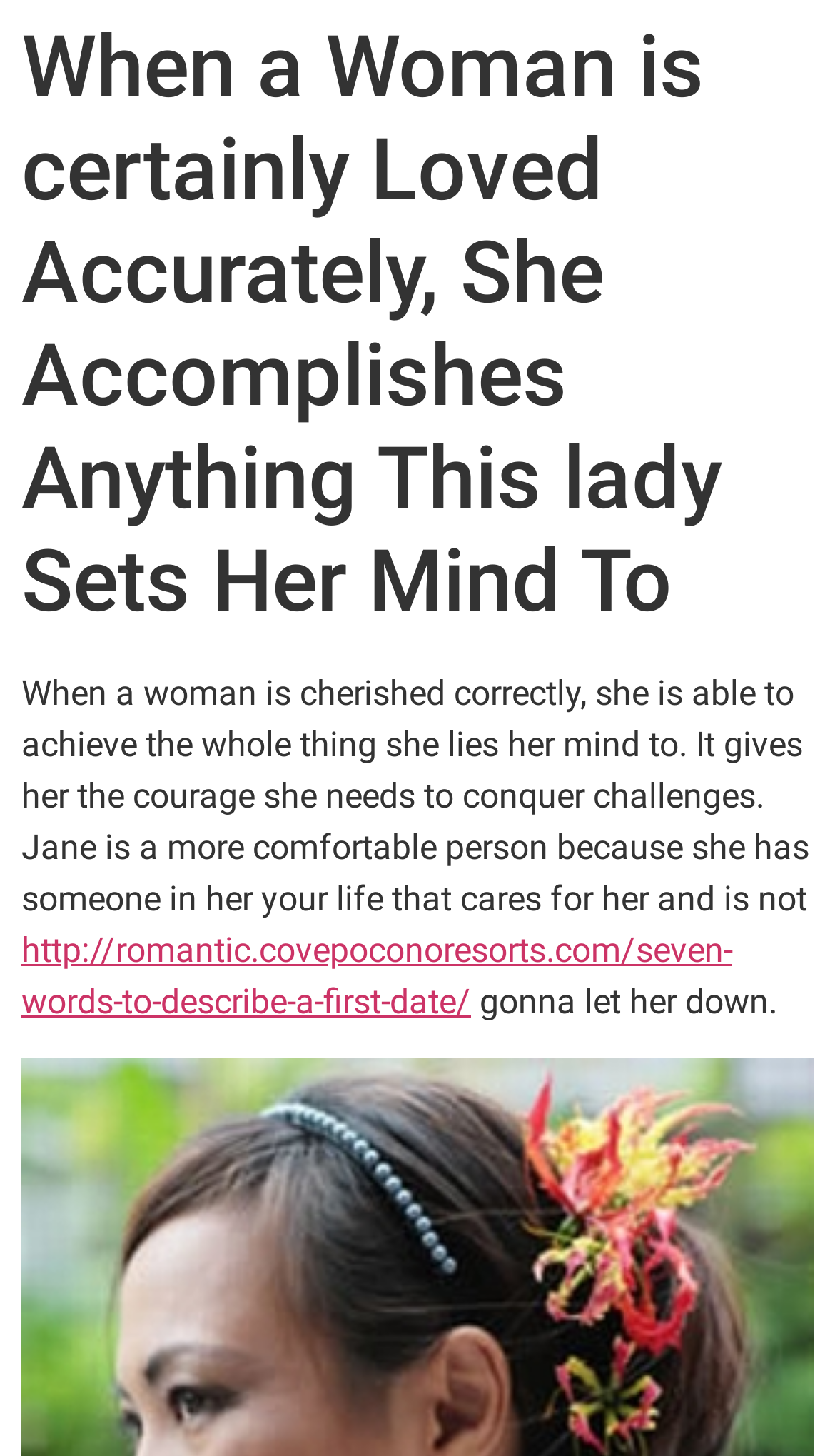Predict the bounding box of the UI element that fits this description: "http://romantic.covepoconoresorts.com/seven-words-to-describe-a-first-date/".

[0.026, 0.639, 0.877, 0.702]